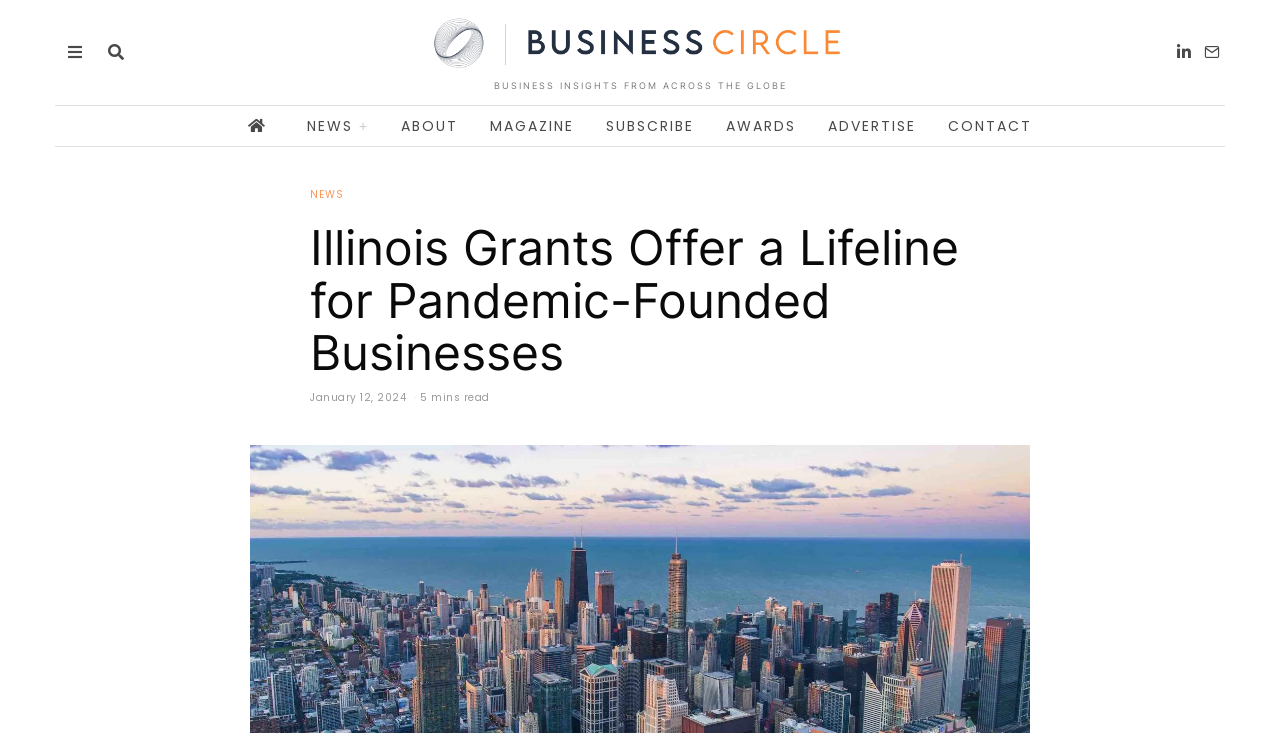Please identify the bounding box coordinates of the element I need to click to follow this instruction: "Read the article by Gustave Flaubert".

None